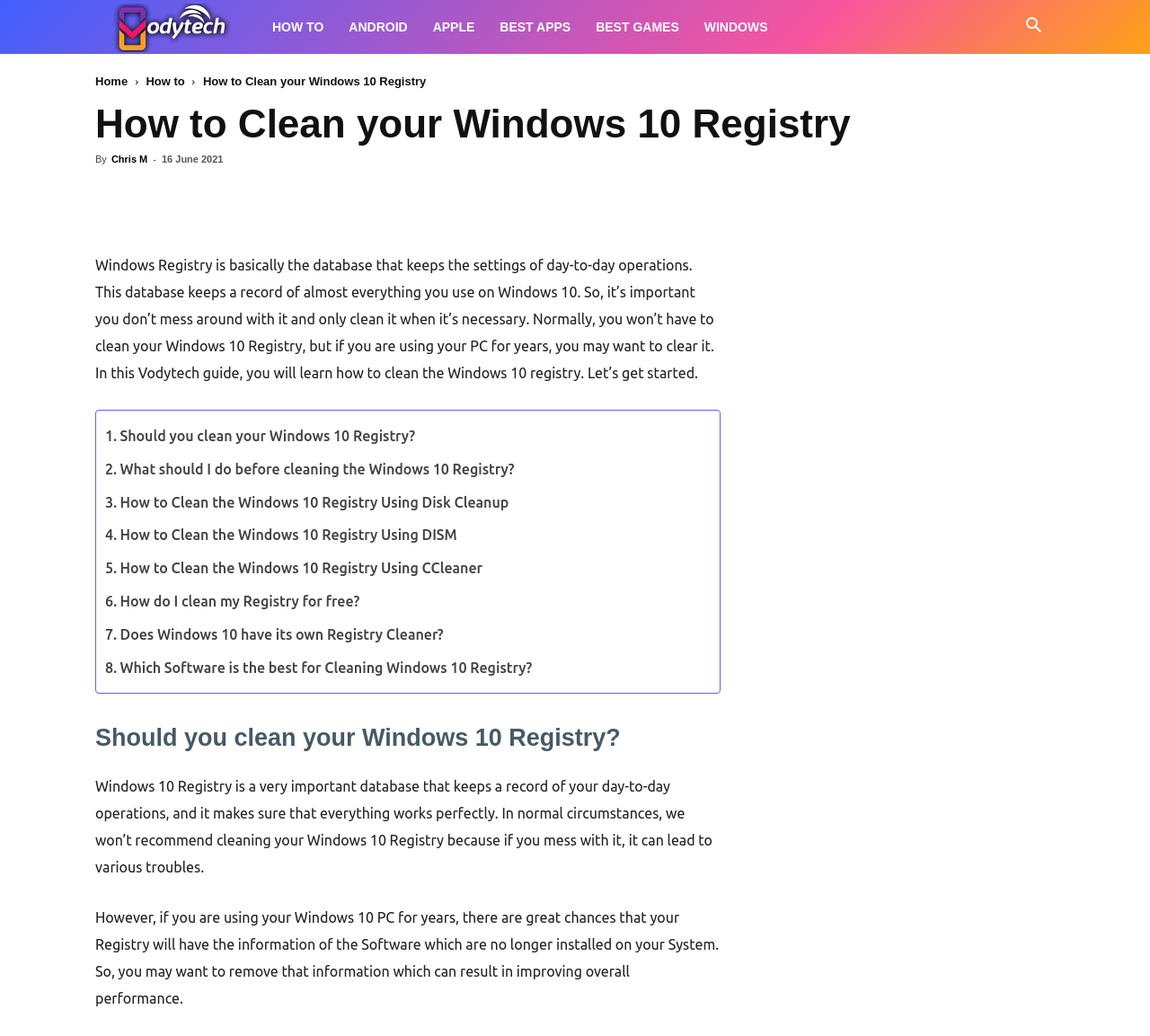Extract the top-level heading from the webpage and provide its text.

How to Clean your Windows 10 Registry